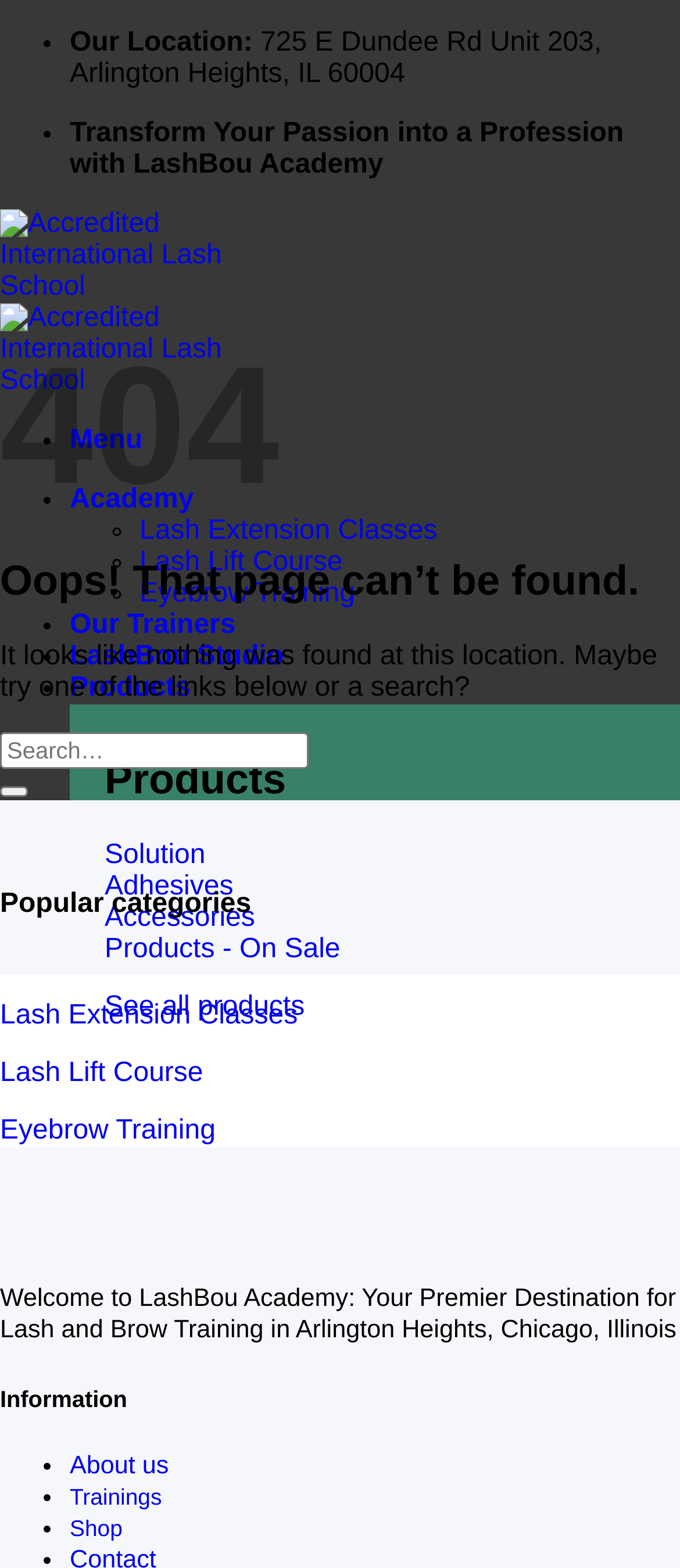Identify the bounding box of the HTML element described here: "title="Accredited International Lash School"". Provide the coordinates as four float numbers between 0 and 1: [left, top, right, bottom].

[0.0, 0.173, 0.462, 0.252]